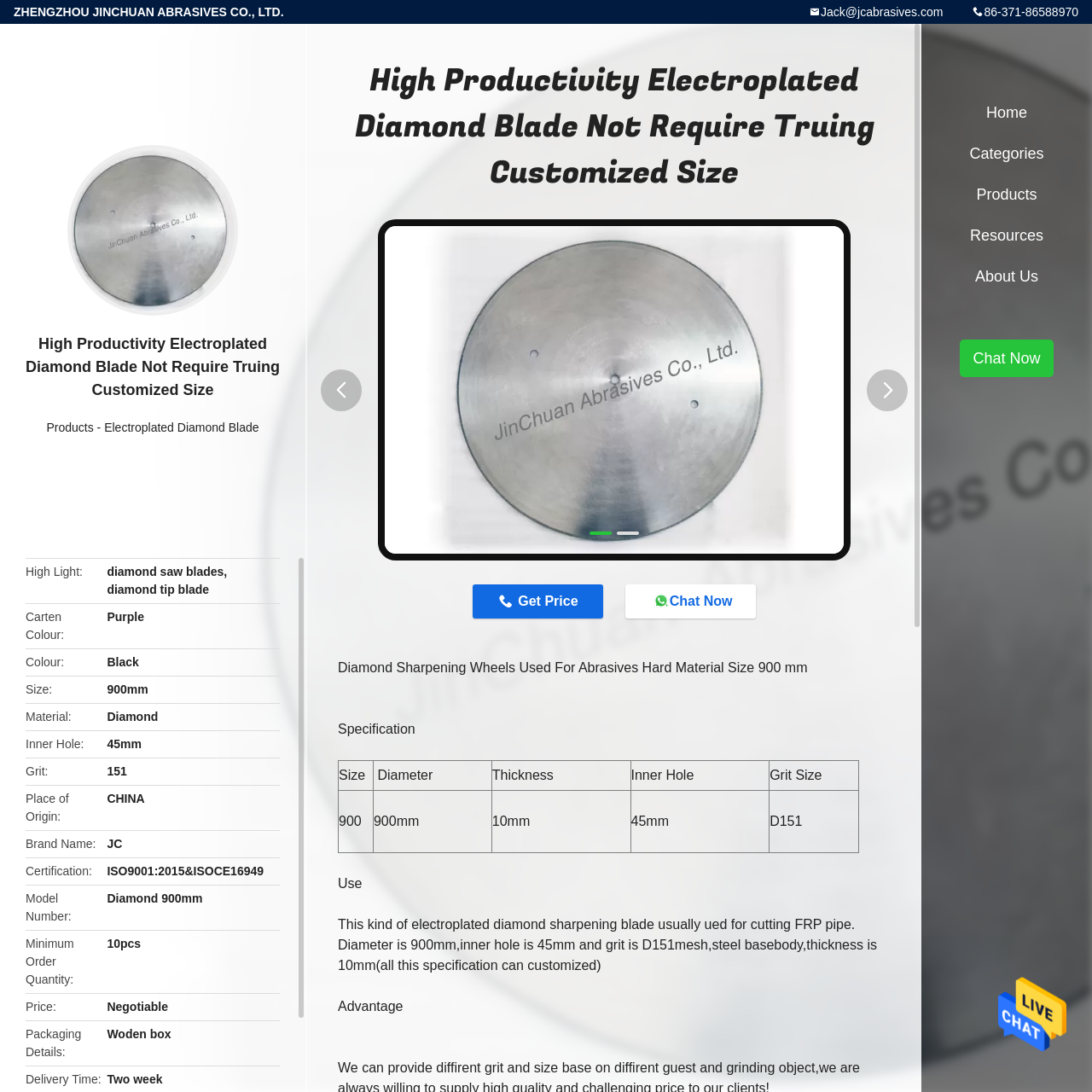What is the brand name of the diamond saw blades?
Carefully examine the image and provide a detailed answer to the question.

The brand name of the diamond saw blades can be found in the webpage by looking at the 'Brand Name' section, which is located at the bottom of the webpage. The section has a heading 'Brand Name' and the corresponding value is 'JC'.